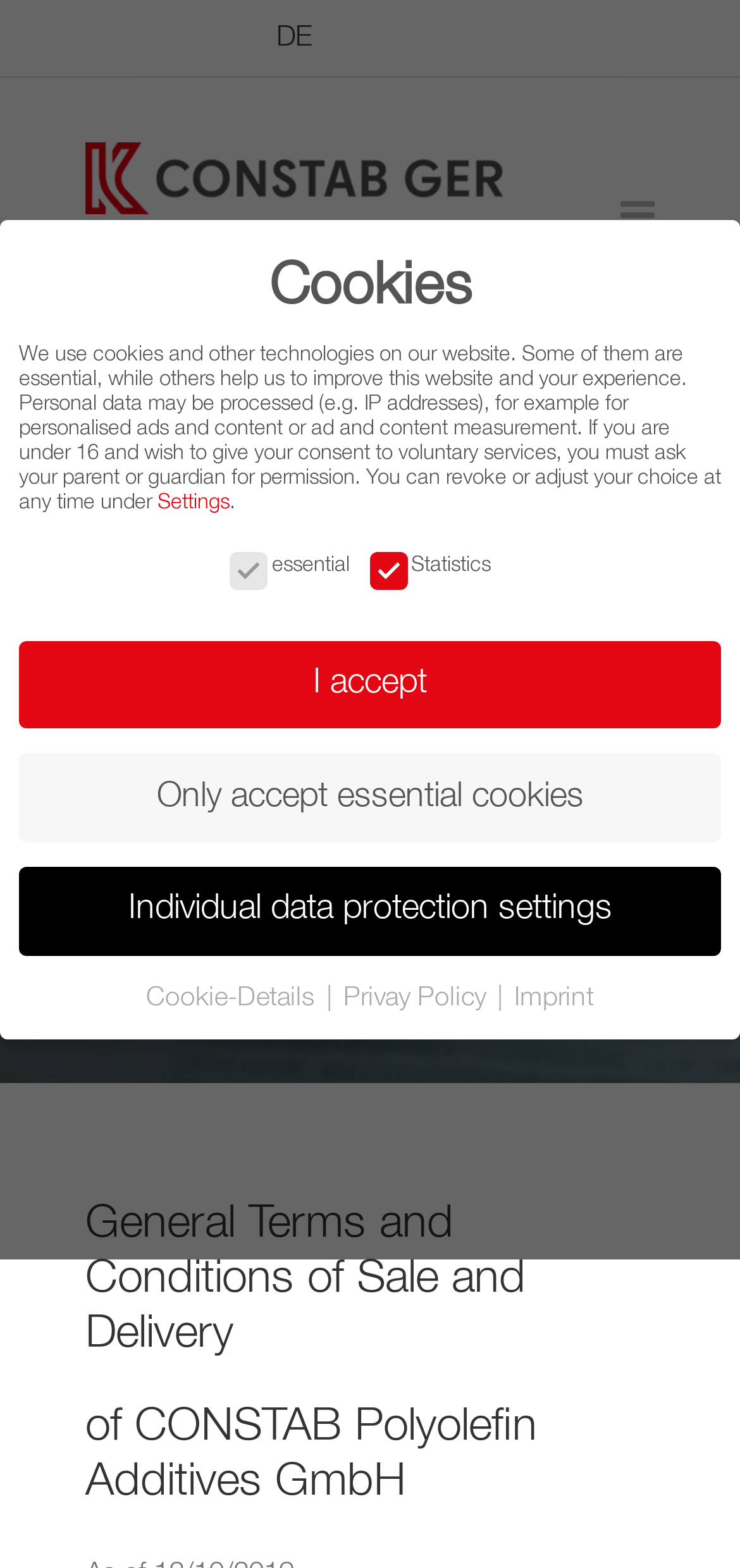Identify the primary heading of the webpage and provide its text.

TERMS AND CONDITIONS